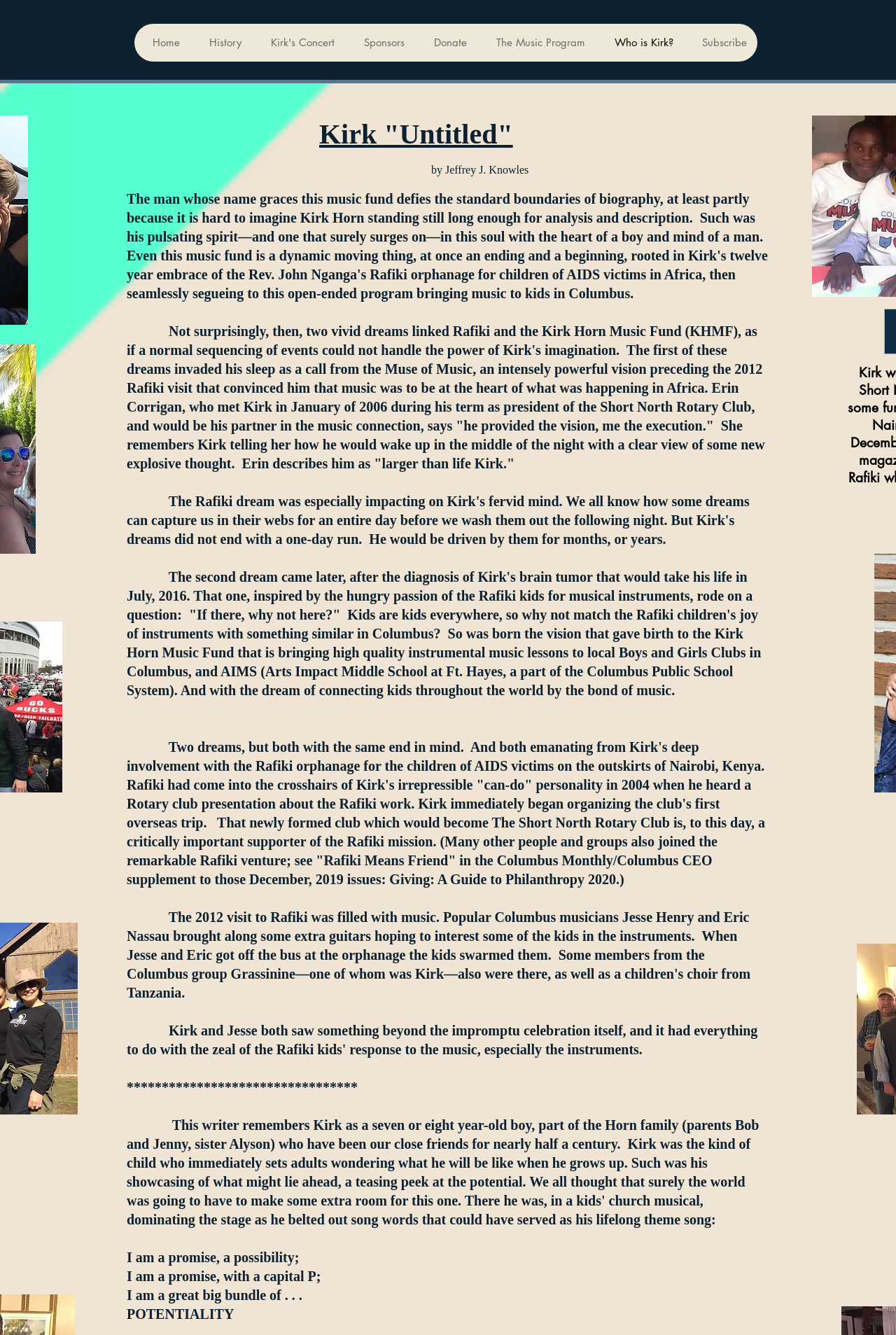What is the location of the Rafiki orphanage?
Use the information from the image to give a detailed answer to the question.

The location of the Rafiki orphanage can be found in the text content of the webpage, where it is mentioned as 'the Rafiki orphanage for the children of AIDS victims on the outskirts of Nairobi, Kenya'.